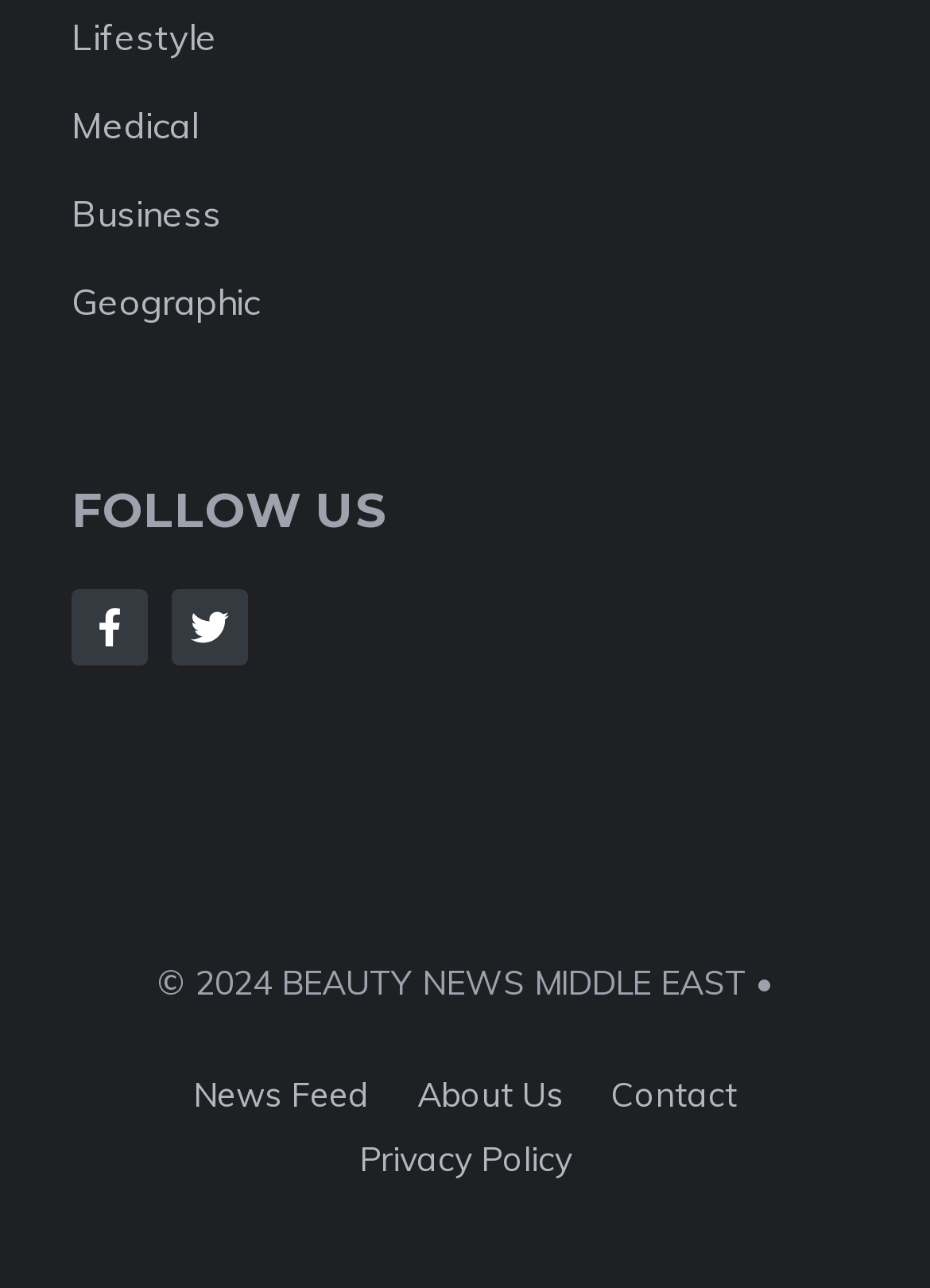What is the purpose of the 'News Feed' section?
From the details in the image, provide a complete and detailed answer to the question.

Based on the link 'News Feed' at the bottom of the webpage, I infer that this section is intended to provide users with updates on the latest news. It may display a feed of recent news articles or allow users to customize their news feed preferences.